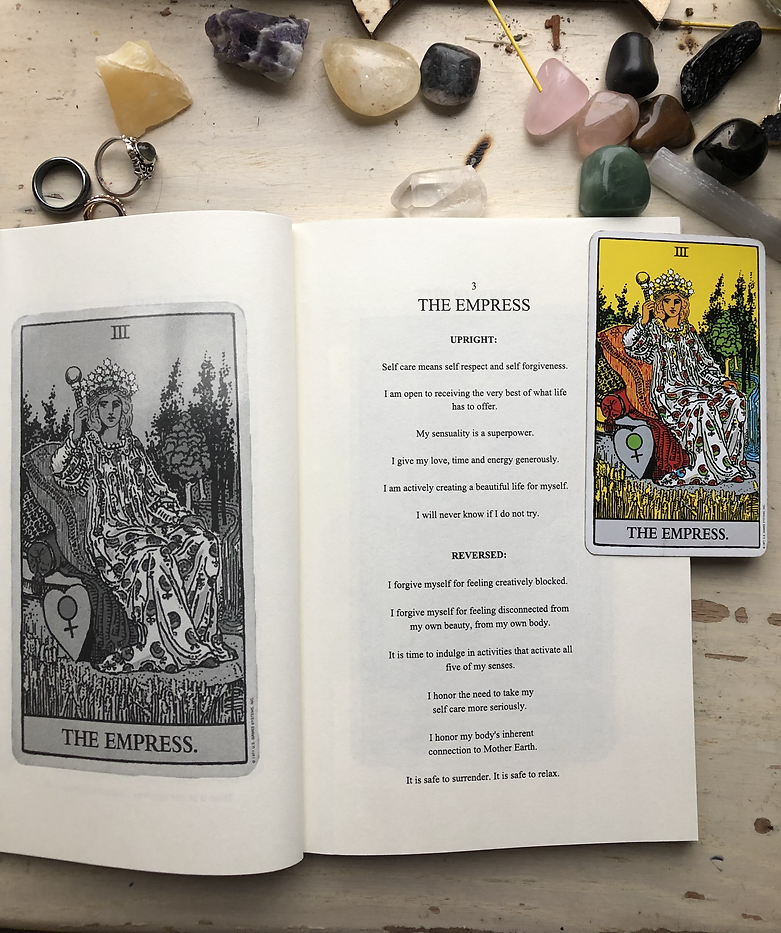Answer the question below using just one word or a short phrase: 
What is the theme highlighted in the open book?

Self-love